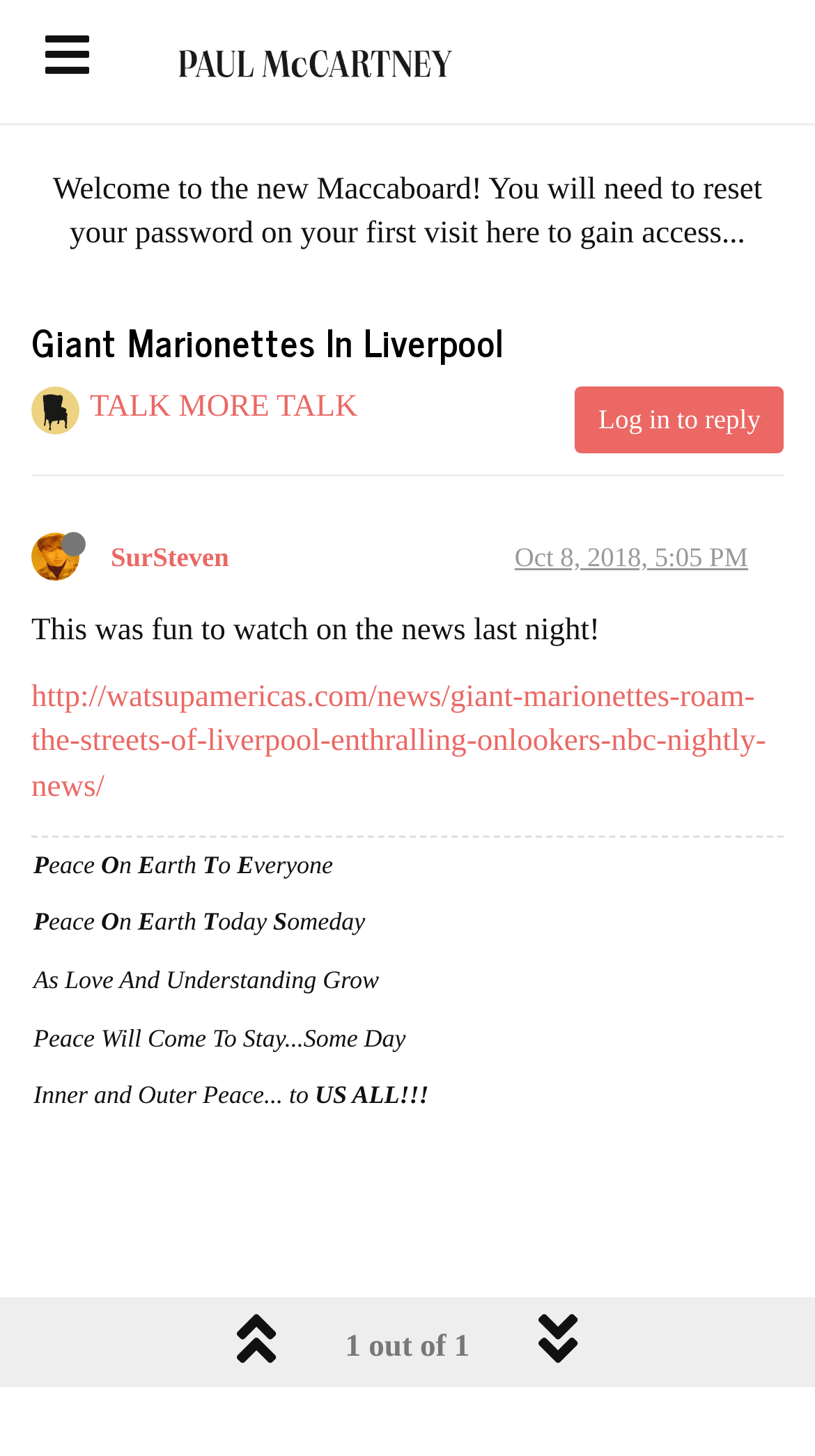Identify the bounding box coordinates necessary to click and complete the given instruction: "Read the terms and conditions".

[0.269, 0.909, 0.646, 0.945]